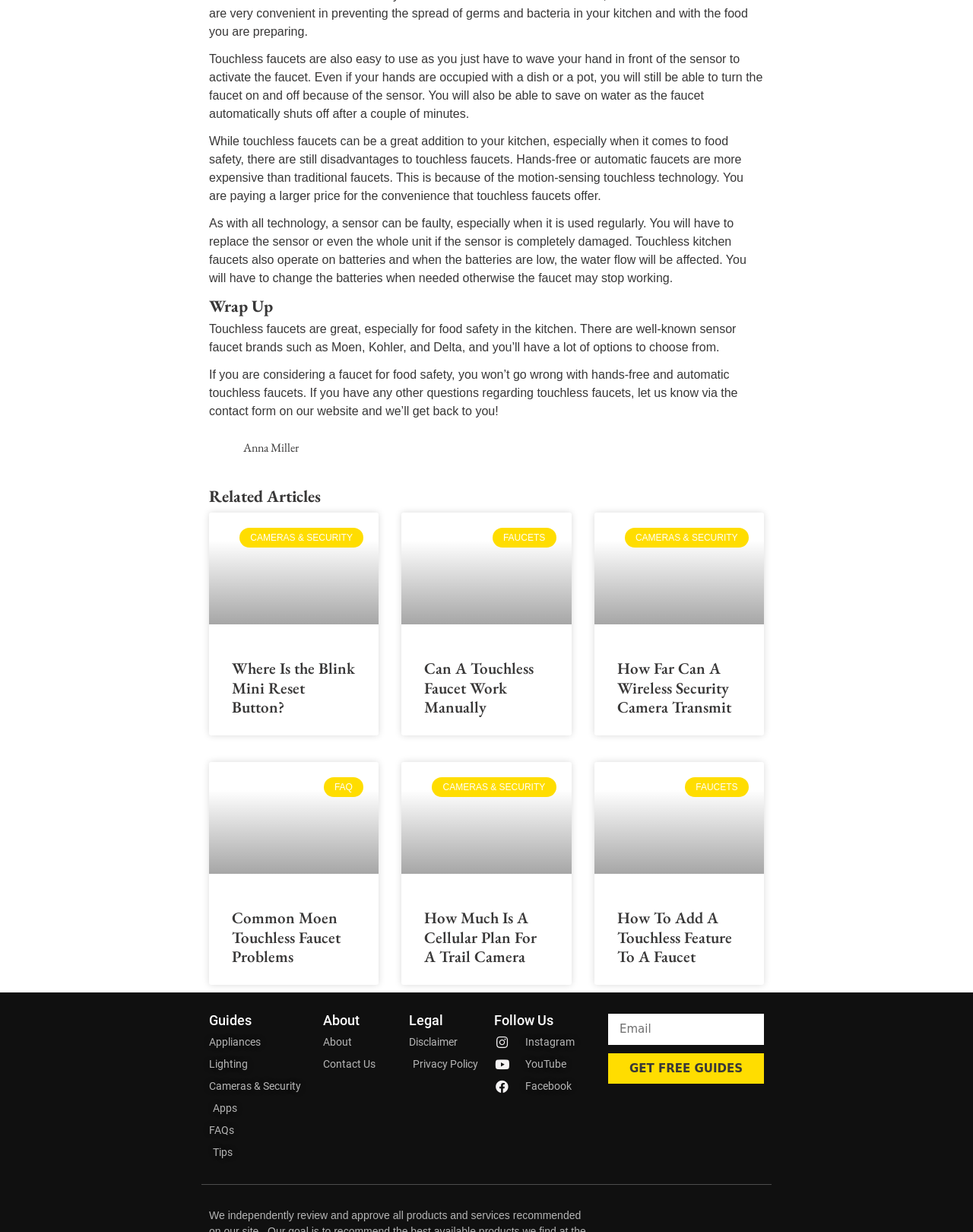What are the advantages of touchless faucets?
Please provide a comprehensive answer based on the visual information in the image.

According to the webpage, touchless faucets are easy to use as you just have to wave your hand in front of the sensor to activate the faucet, and they also save water as the faucet automatically shuts off after a couple of minutes.